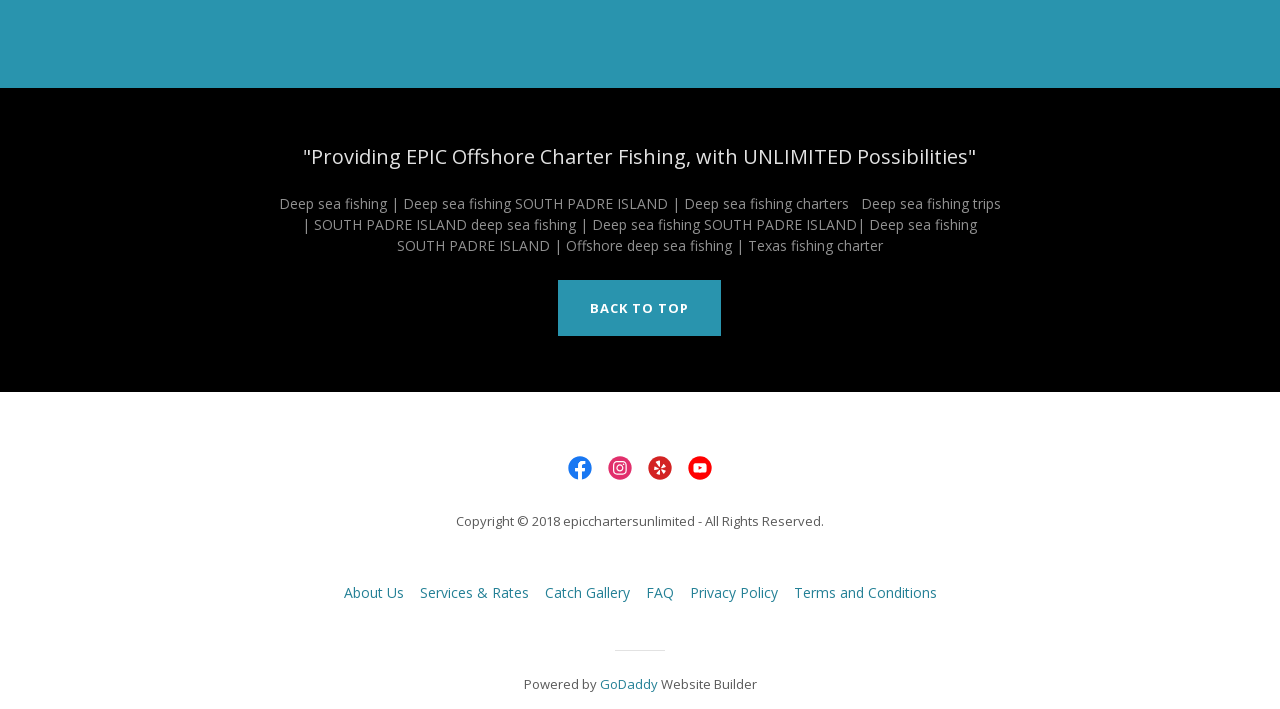What type of reels are used by fishing guides?
Please provide a detailed answer to the question.

The webpage contains a link 'Shimano Offshore Fishing Reels, used by fishing guides everywhere, Epic charters Fishing Charters', which suggests that Shimano Offshore Fishing Reels are used by fishing guides.